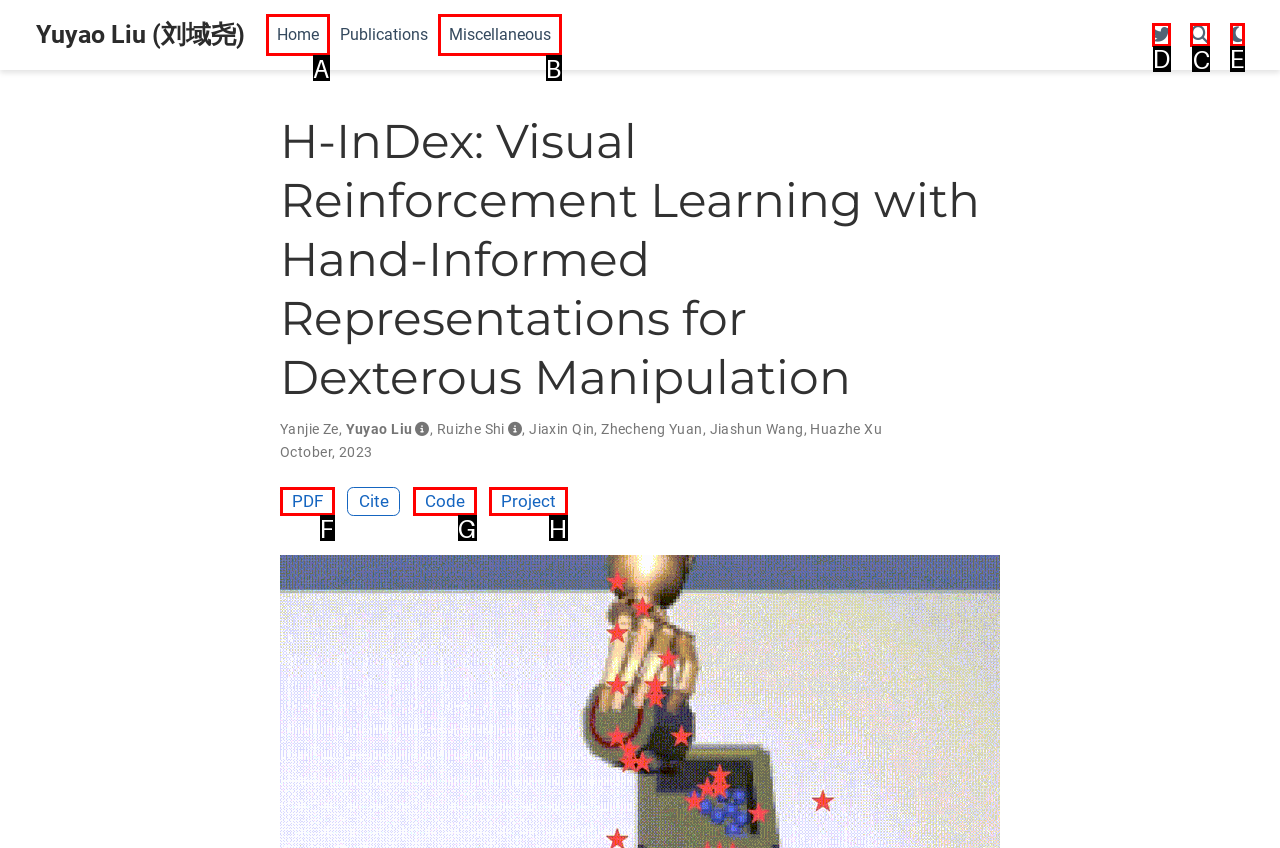Determine which option you need to click to execute the following task: search for something. Provide your answer as a single letter.

C